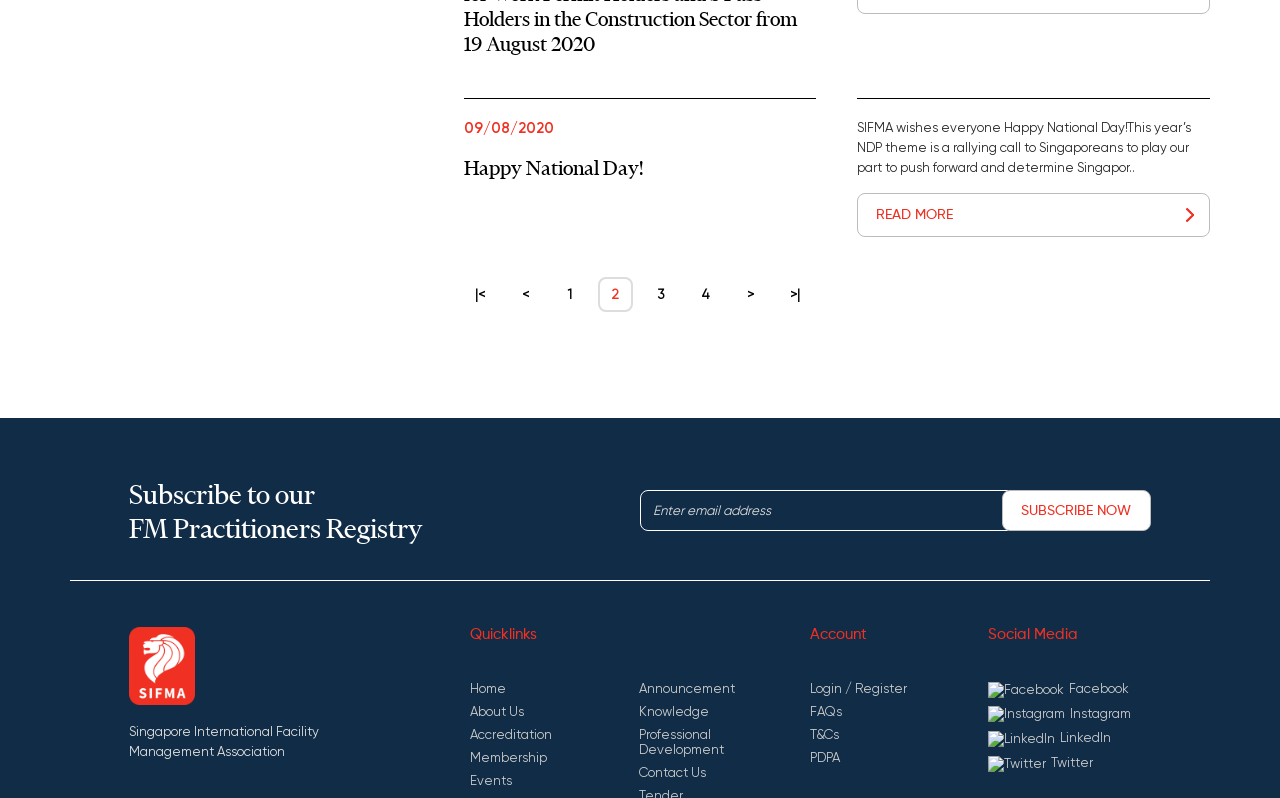What is the purpose of the textbox?
Please use the image to deliver a detailed and complete answer.

The purpose of the textbox is to enter an email address, as indicated by the placeholder text 'Enter email address' in the textbox element with ID 692. This textbox is located below the 'Subscribe to our FM Practitioners Registry' text.